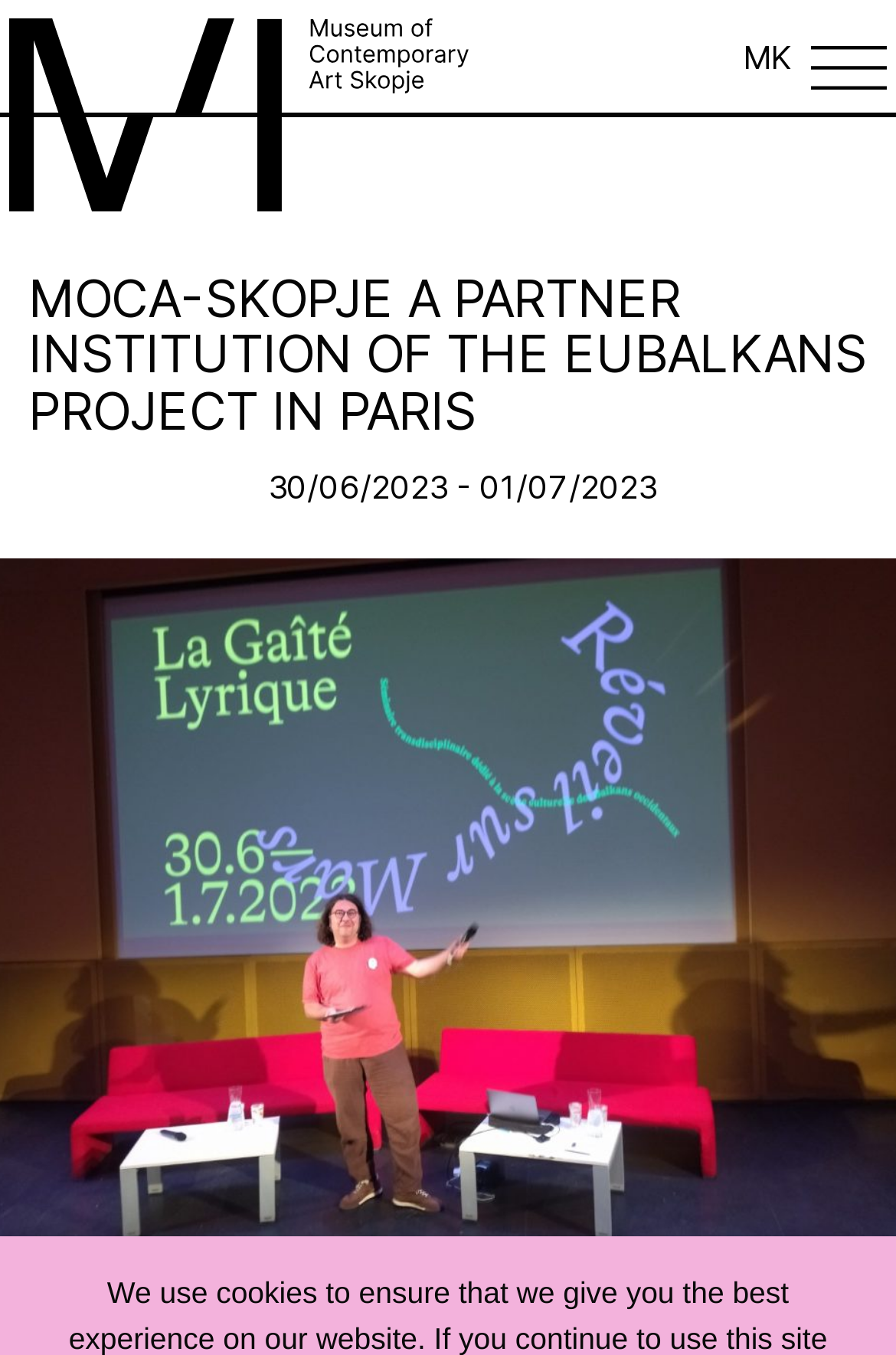What language is the 'MK' link for?
Could you answer the question in a detailed manner, providing as much information as possible?

I inferred the answer by looking at the link element with the text 'MK' which is located at coordinates [0.829, 0.025, 0.883, 0.058]. The 'MK' abbreviation is commonly used to represent the Macedonian language.